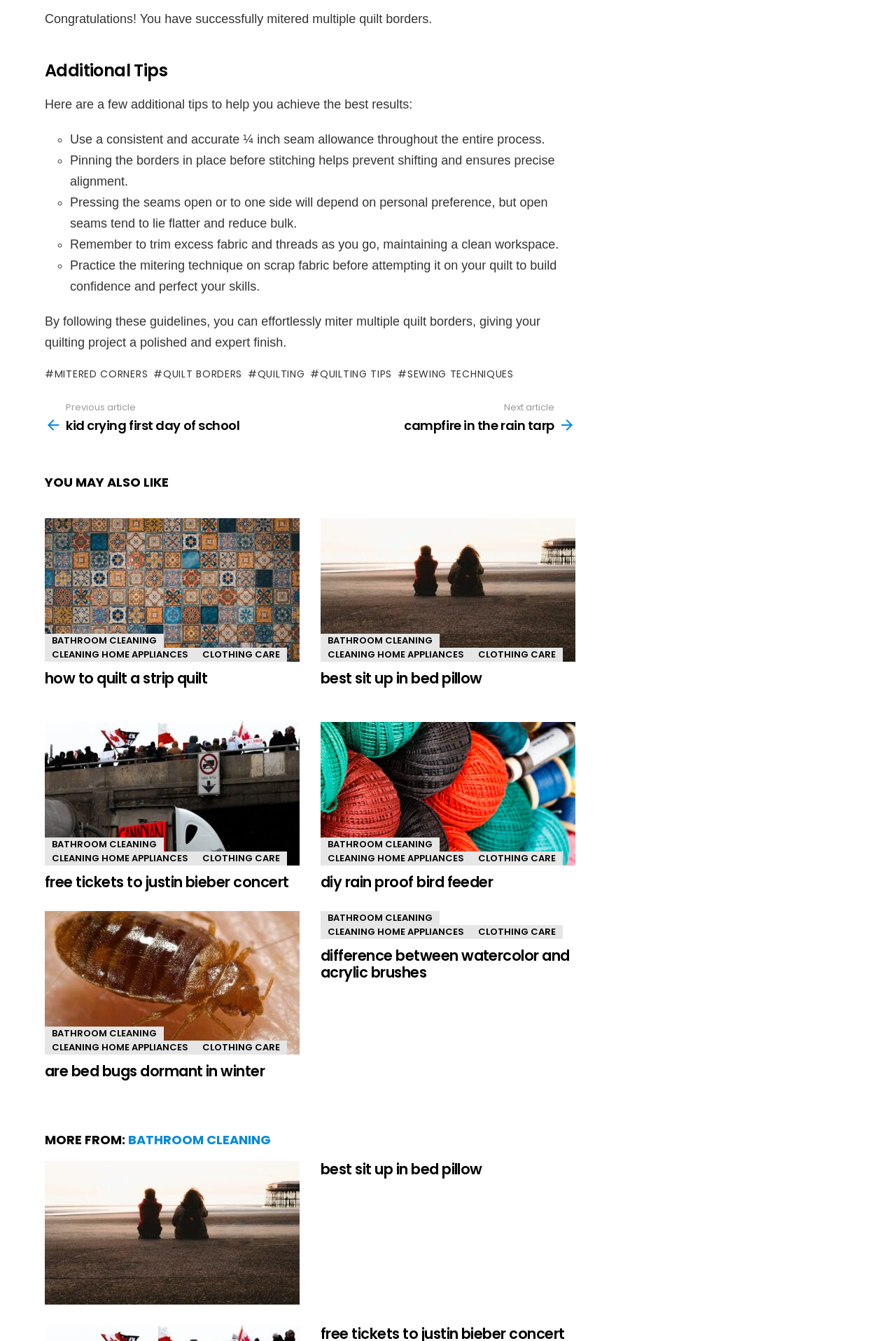Locate the bounding box coordinates of the segment that needs to be clicked to meet this instruction: "Read 'Additional Tips'".

[0.05, 0.046, 0.642, 0.06]